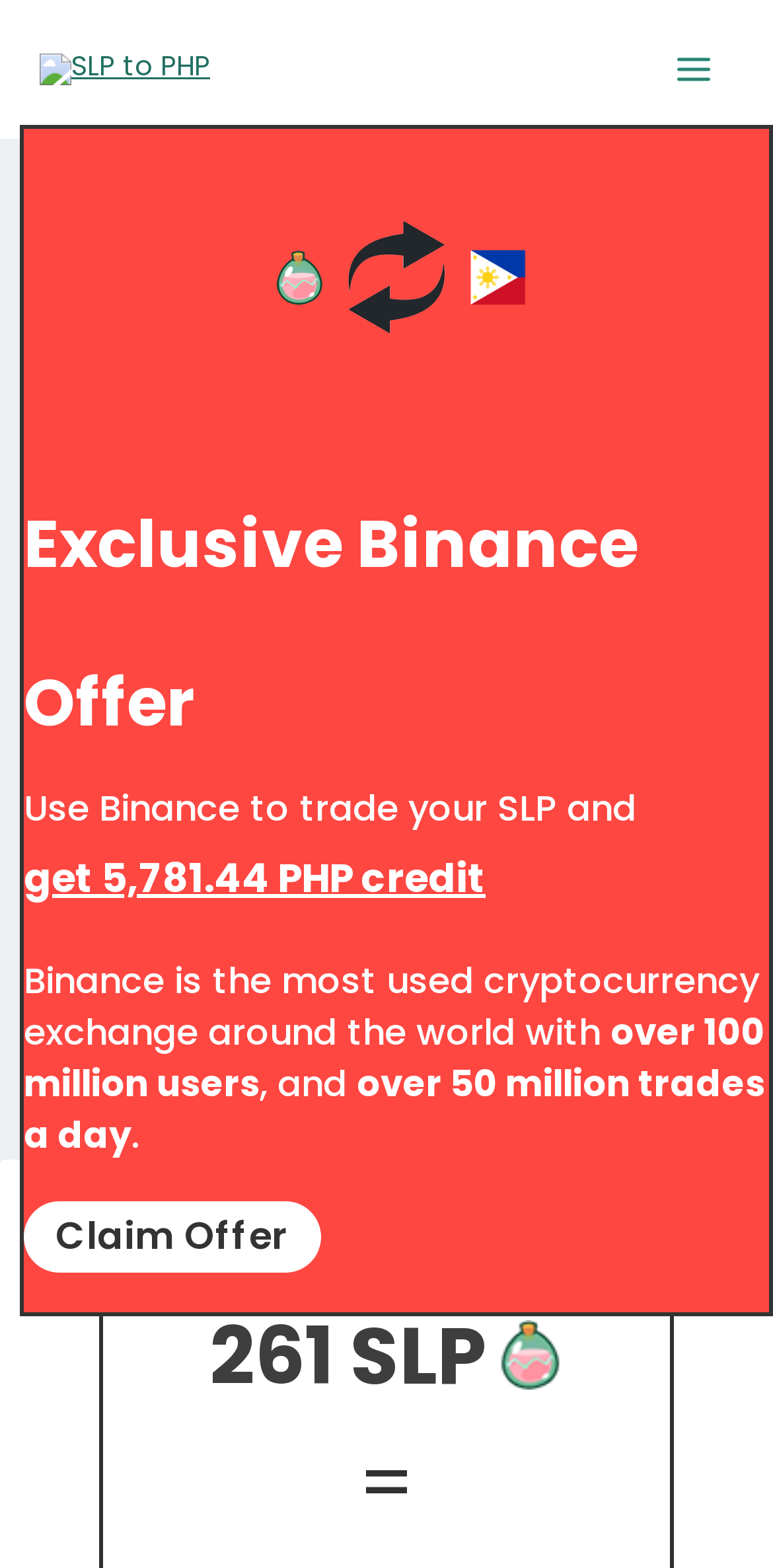Pinpoint the bounding box coordinates of the area that should be clicked to complete the following instruction: "Click the 'Claim Offer' link". The coordinates must be given as four float numbers between 0 and 1, i.e., [left, top, right, bottom].

[0.031, 0.766, 0.414, 0.812]